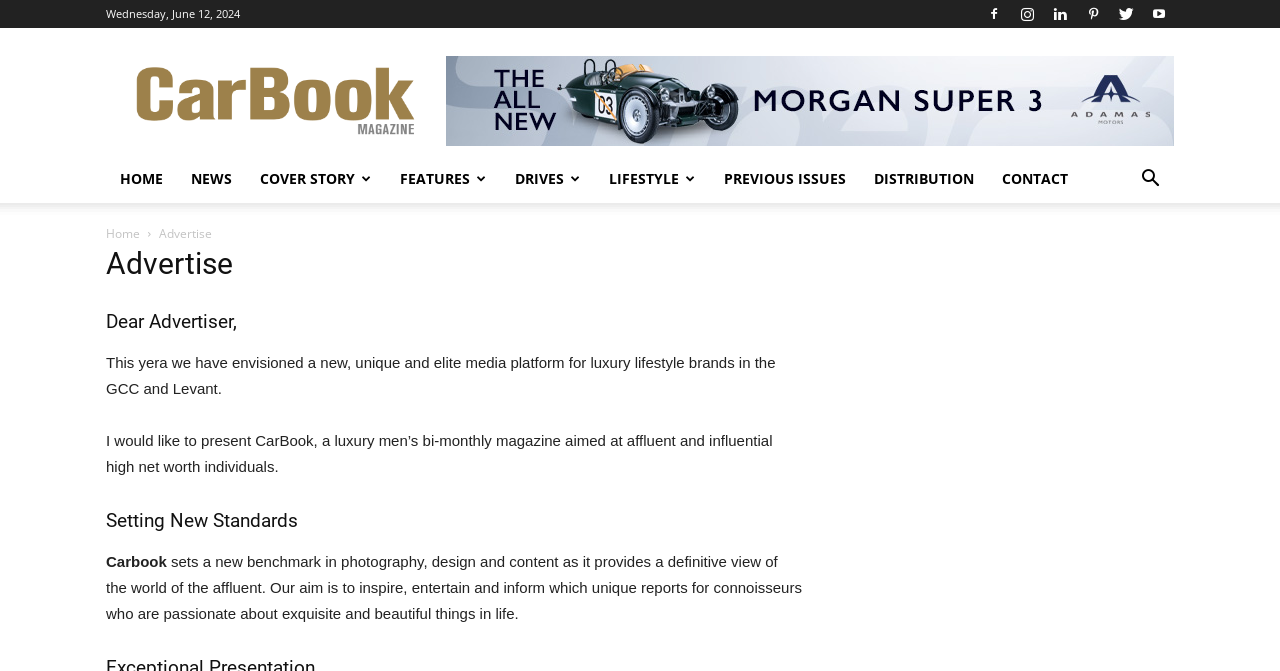Using the elements shown in the image, answer the question comprehensively: What is the date displayed on the webpage?

The date is displayed at the top of the webpage, in a static text element with a bounding box of [0.083, 0.009, 0.188, 0.031].